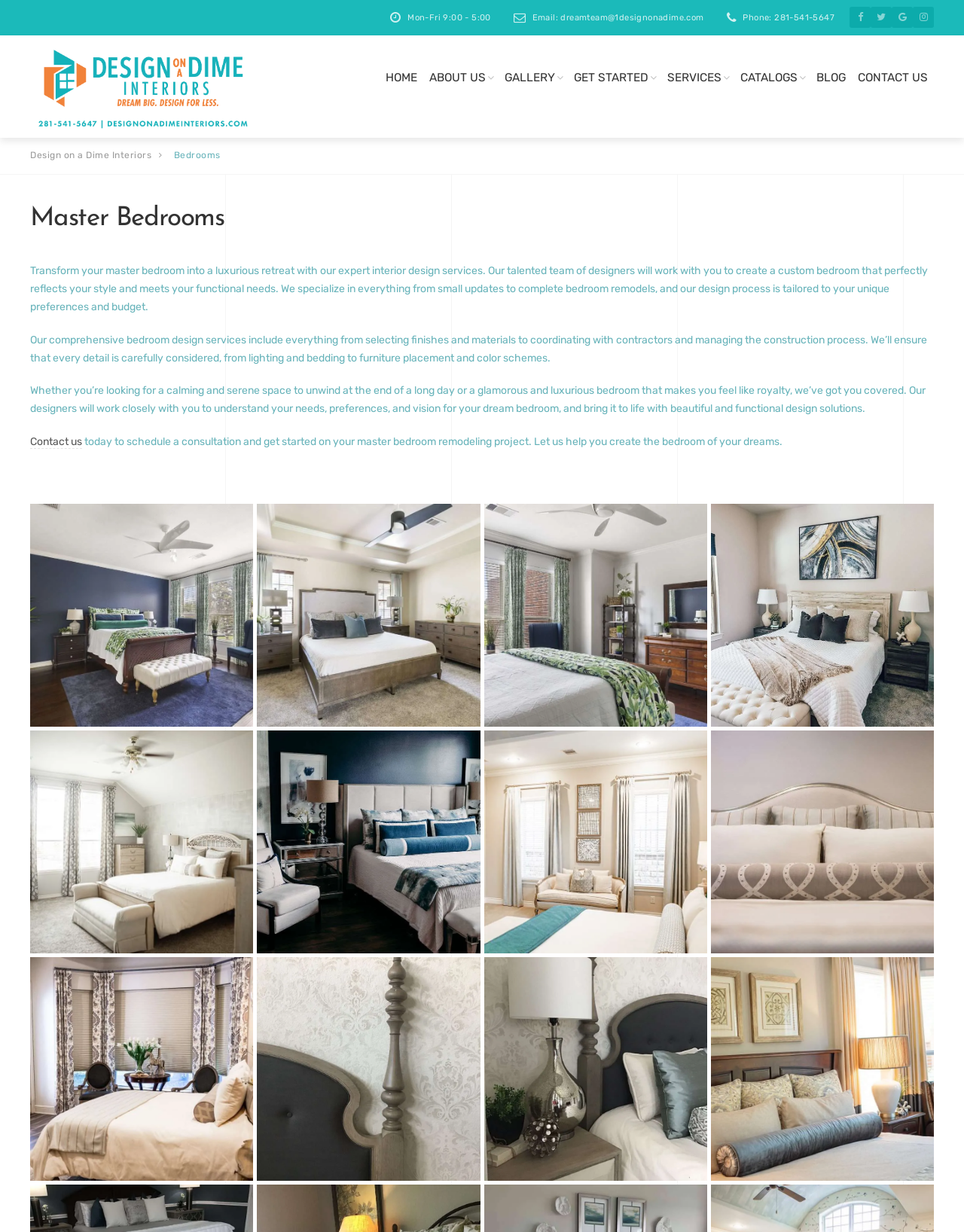Determine the bounding box coordinates of the section I need to click to execute the following instruction: "Visit the 'BLOG'". Provide the coordinates as four float numbers between 0 and 1, i.e., [left, top, right, bottom].

[0.841, 0.029, 0.884, 0.097]